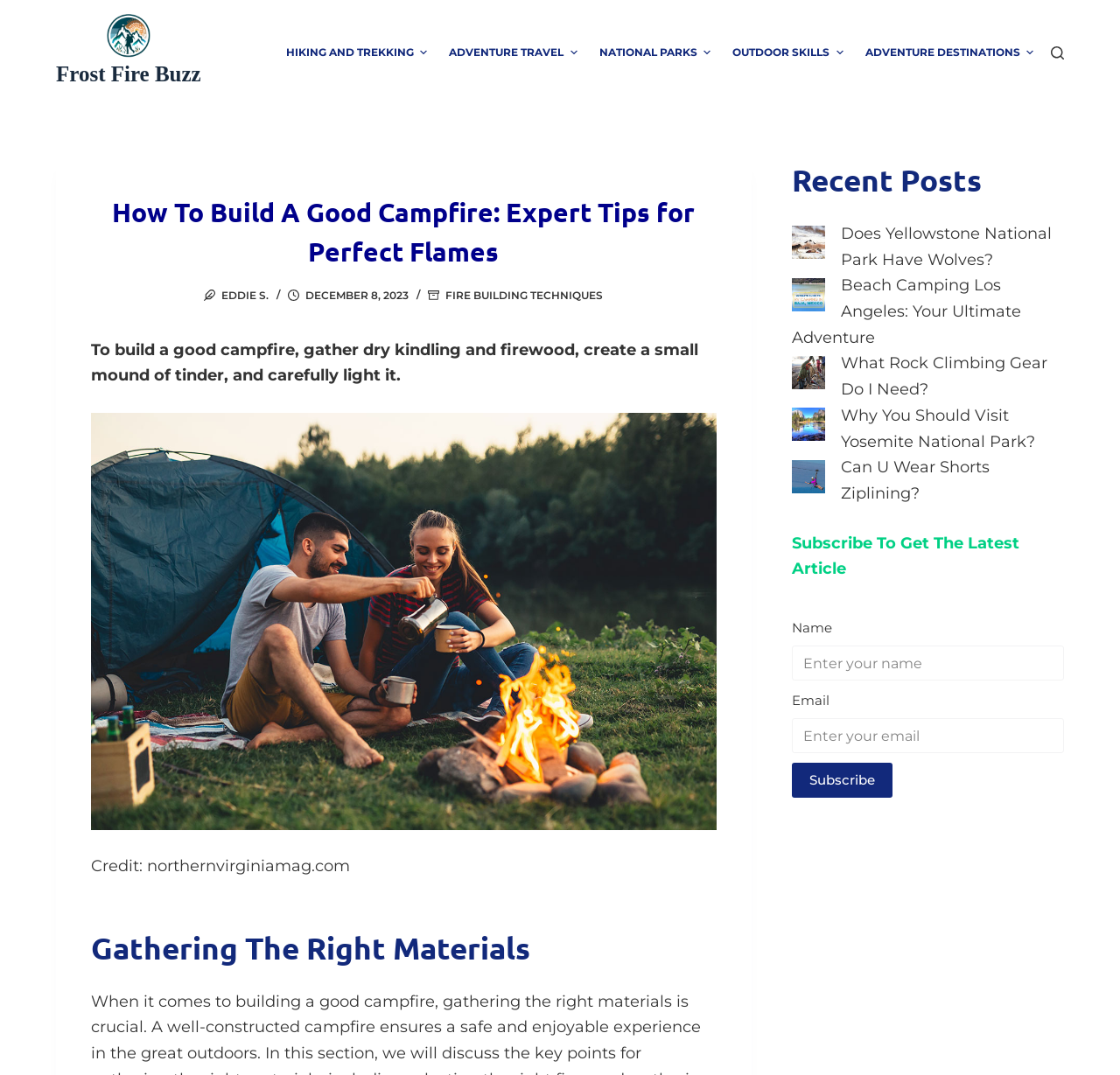Please determine the bounding box coordinates of the area that needs to be clicked to complete this task: 'Enter your email address'. The coordinates must be four float numbers between 0 and 1, formatted as [left, top, right, bottom].

[0.707, 0.668, 0.95, 0.701]